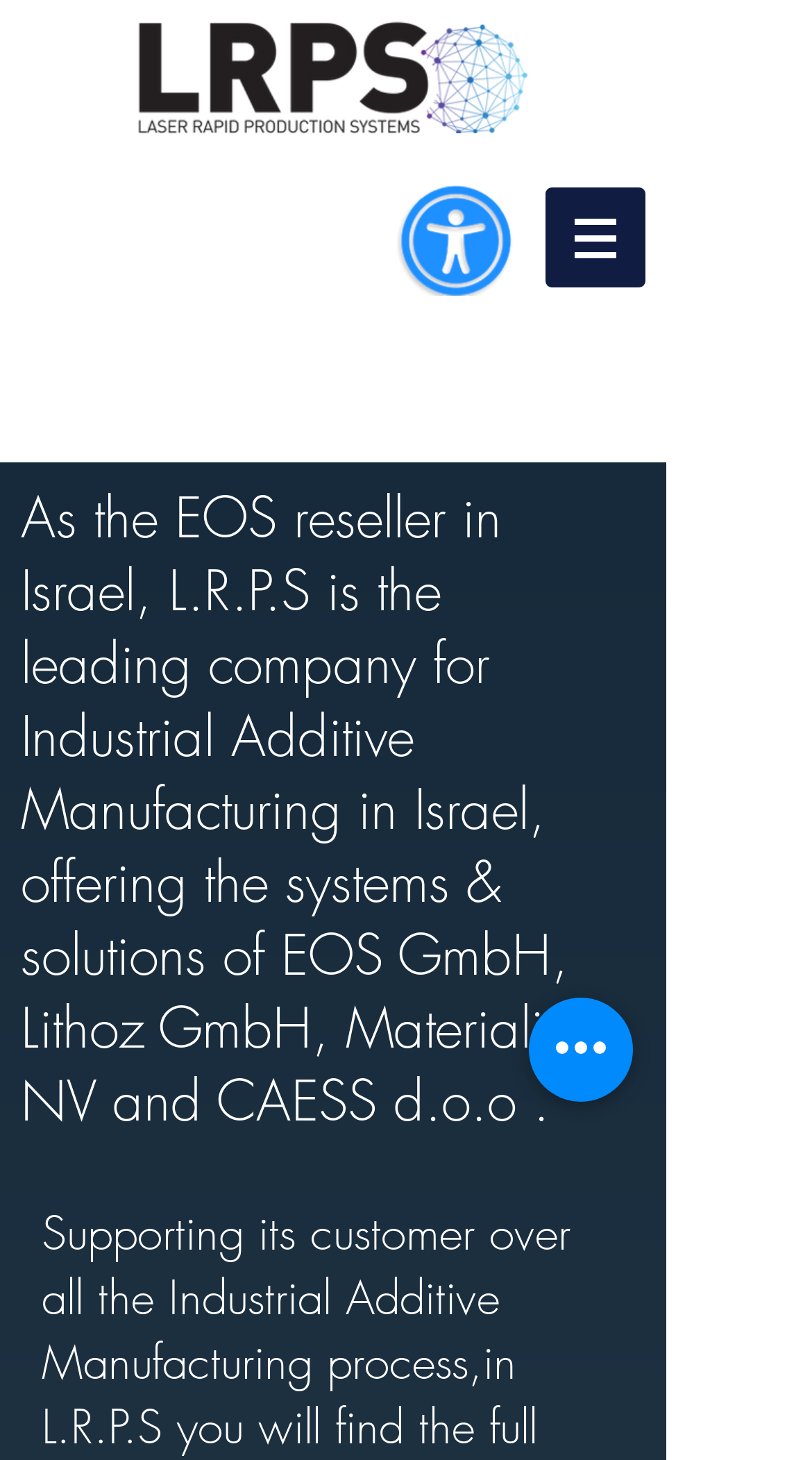Describe the entire webpage, focusing on both content and design.

The webpage is about LRPS Israel, a company that brings industrial additive manufacturing solutions to Israel, specifically representing EOS and Netfabb. 

At the top left of the page, there is a link to "Industrial Additive Manufacturing" accompanied by an image with the same name. To the right of this link, there is an "access-icon.png" image, which is also a link. 

On the top right side of the page, there is a navigation menu labeled "Site" with a button that has a popup menu. This button is accompanied by an image. 

Below these top elements, there is a prominent heading that summarizes the company's role as the leading provider of industrial additive manufacturing solutions in Israel, representing several prominent companies in the field. 

At the bottom right of the page, there is a "Quick actions" button.